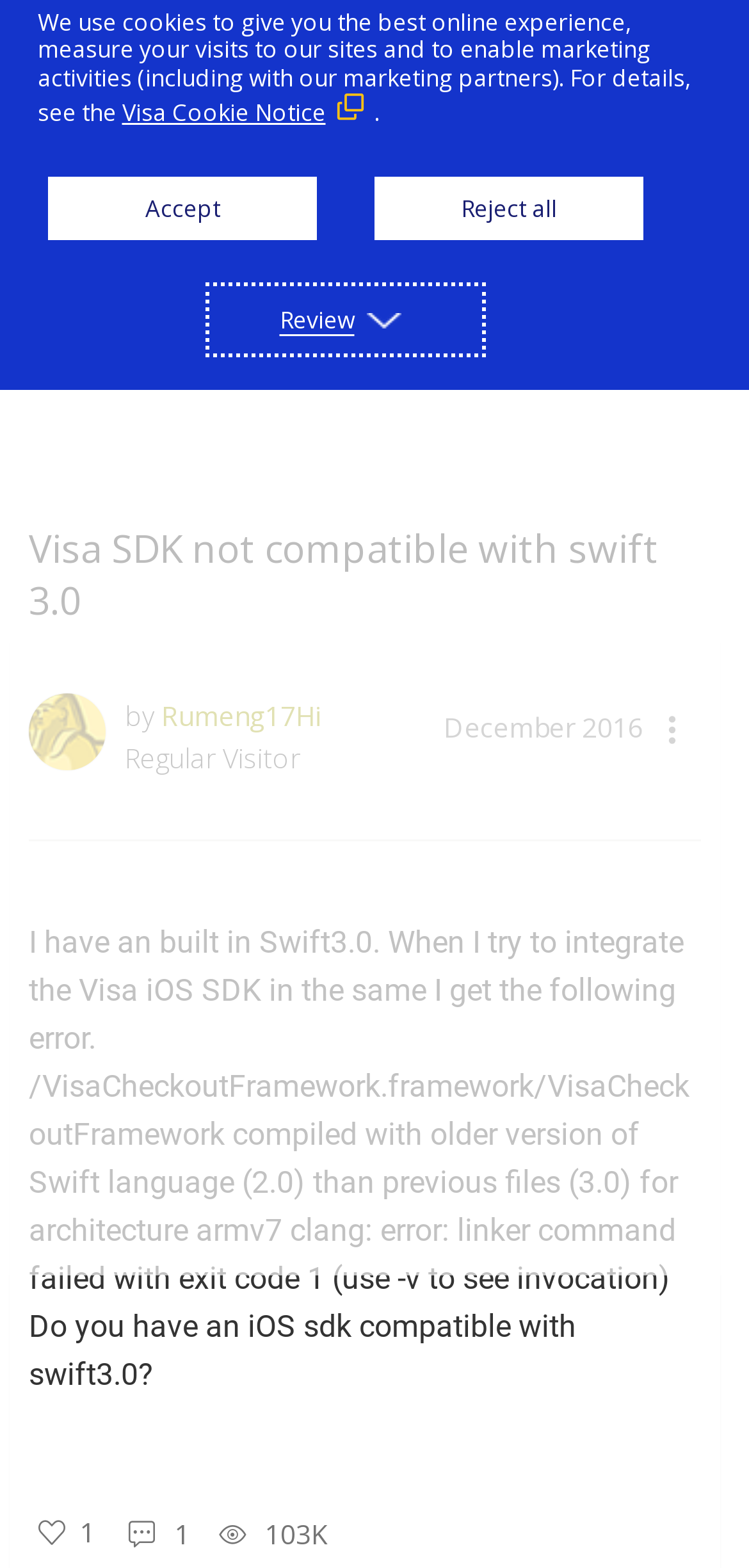Show the bounding box coordinates for the HTML element as described: "alt="Visa Developer Center"".

[0.038, 0.024, 0.549, 0.051]